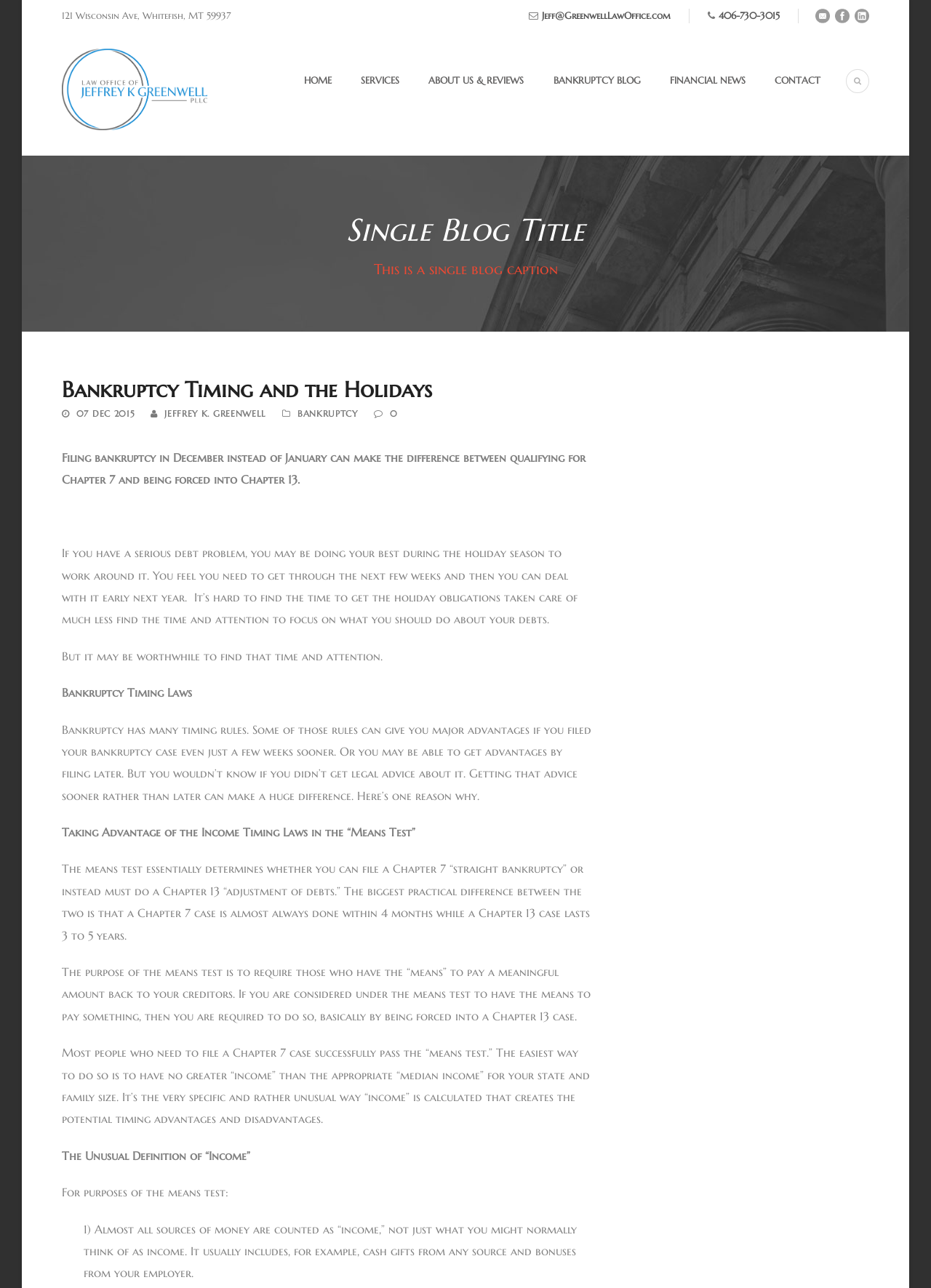Kindly determine the bounding box coordinates for the clickable area to achieve the given instruction: "Contact us".

None